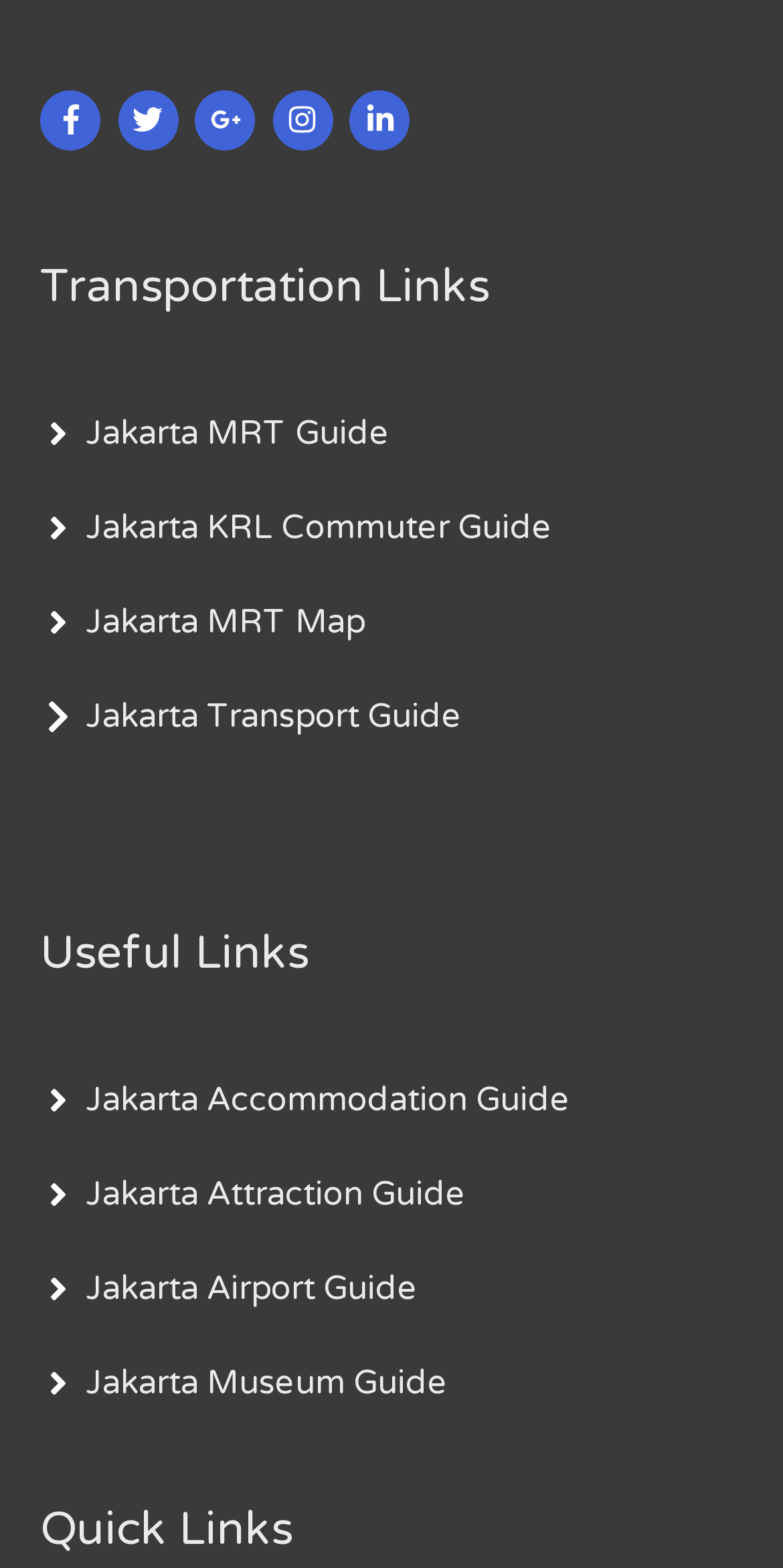Locate the bounding box coordinates of the area you need to click to fulfill this instruction: 'Visit Jakarta Museum Guide'. The coordinates must be in the form of four float numbers ranging from 0 to 1: [left, top, right, bottom].

[0.051, 0.869, 0.572, 0.895]